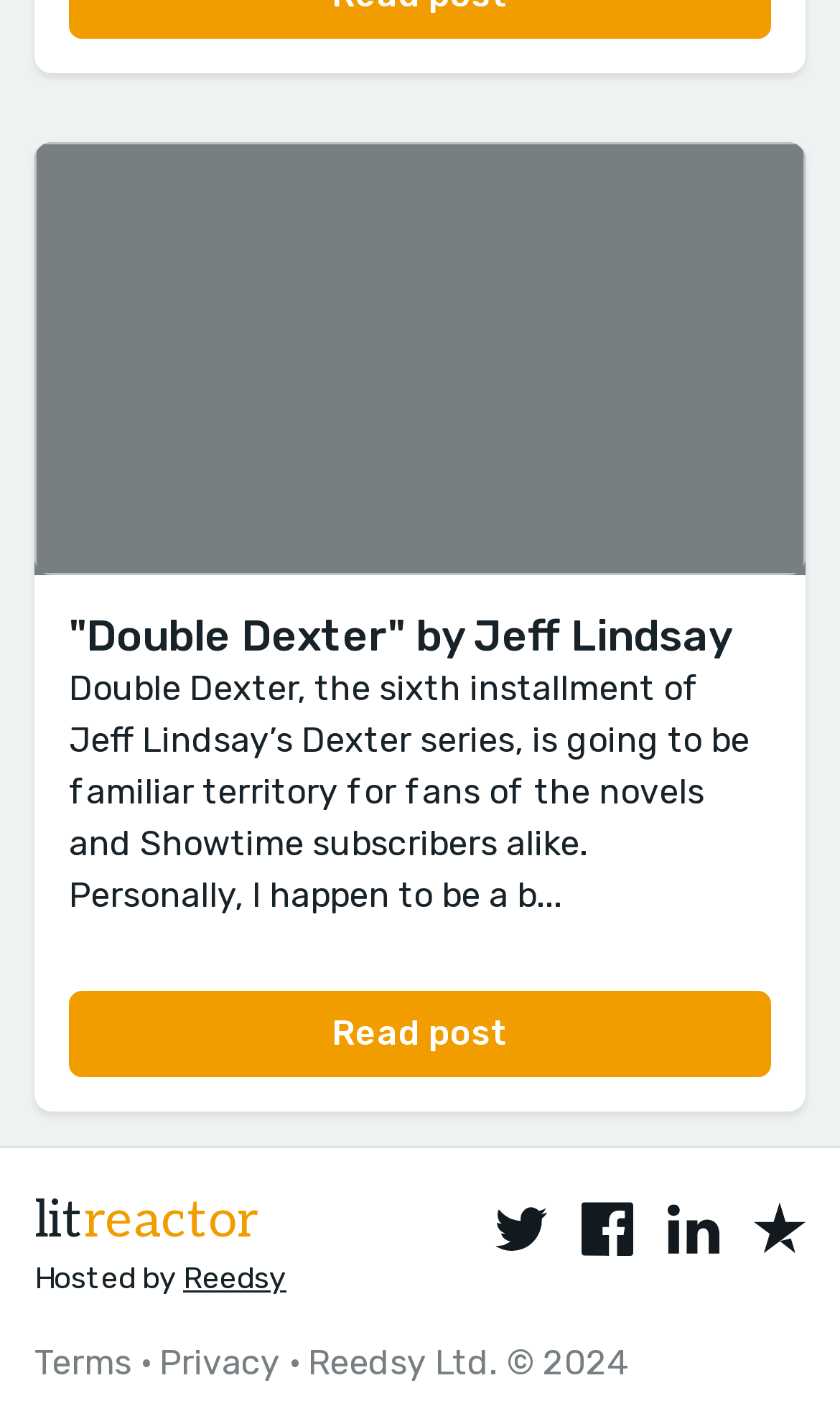What is the name of the platform hosting the blog?
Look at the image and respond with a single word or a short phrase.

Reedsy